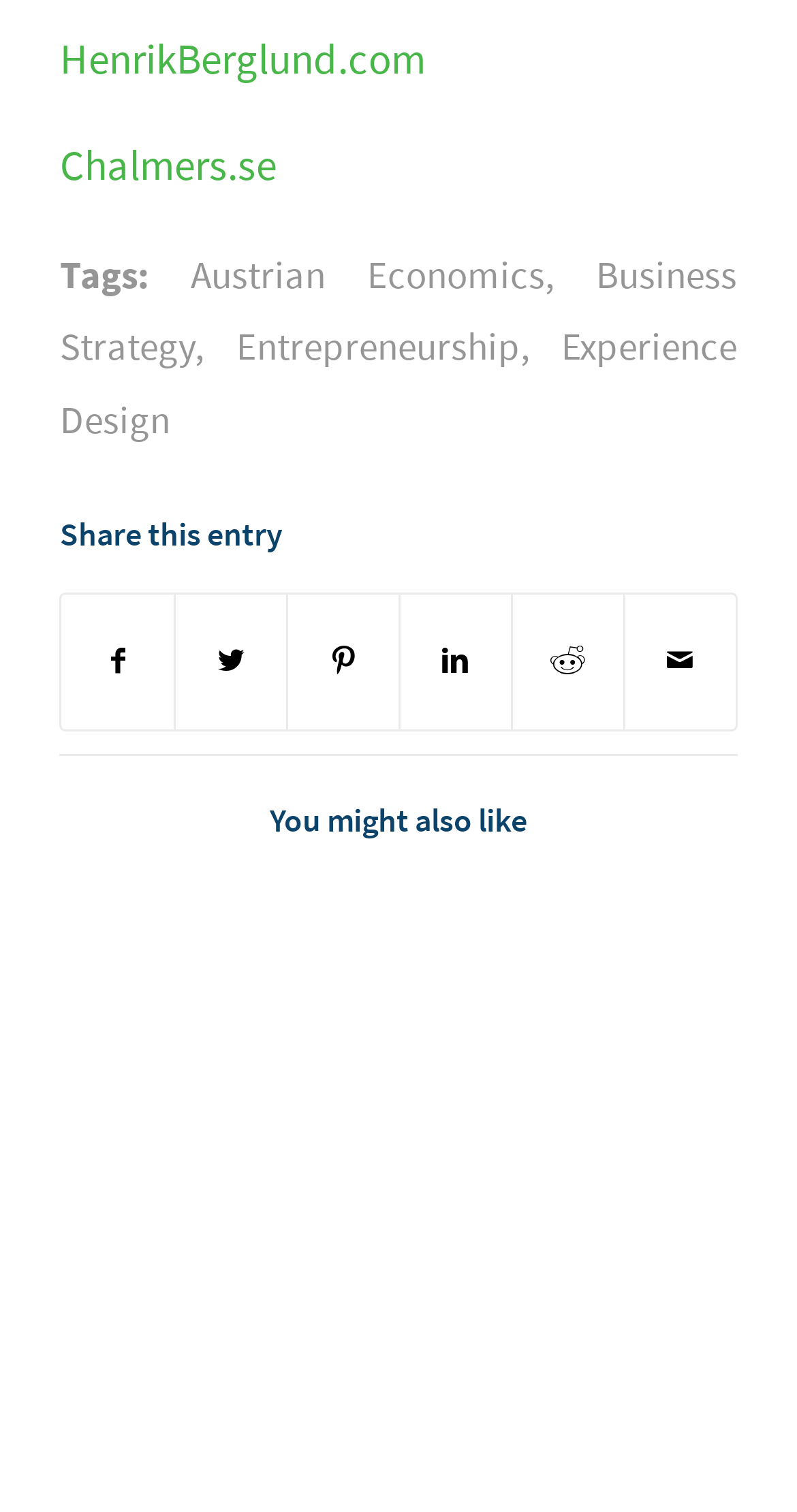Point out the bounding box coordinates of the section to click in order to follow this instruction: "Visit HenrikBerglund.com".

[0.075, 0.021, 0.534, 0.056]